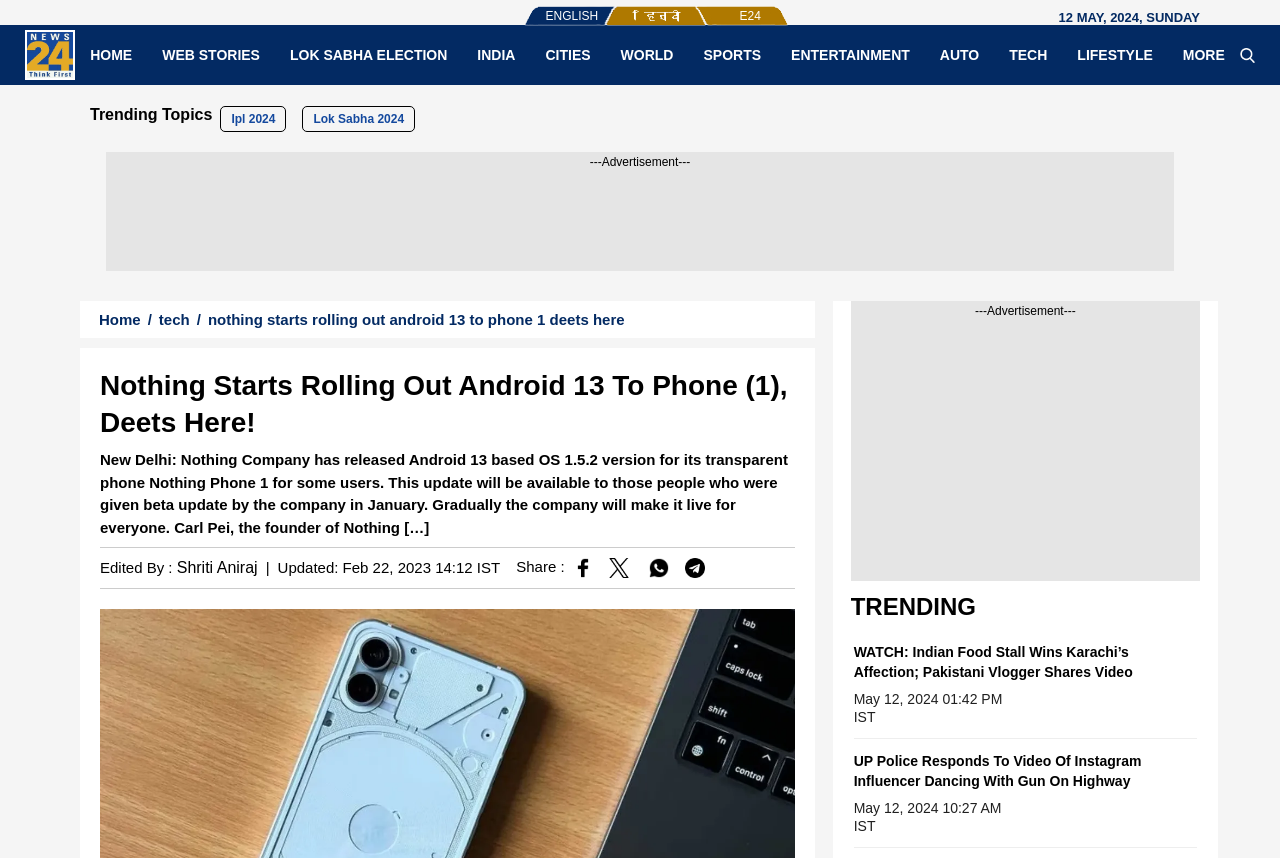Summarize the webpage with intricate details.

This webpage appears to be a news article page. At the top, there is a news logo and a navigation menu with links to various sections such as "HOME", "WEB STORIES", "LOK SABHA ELECTION", and more. Below the navigation menu, there is a date "12 MAY, 2024, SUNDAY" and a "Trending Topics" section with links to popular topics like "Ipl 2024" and "Lok Sabha 2024".

The main article is titled "Nothing Starts Rolling Out Android 13 To Phone (1), Deets Here!" and has a heading that summarizes the content. The article discusses the release of Android 13-based OS 1.5.2 version for the Nothing Phone 1 by the Nothing Company. The founder of the company, Carl Pei, is quoted in the article.

Below the article, there is an "Edited By" section with the name of the editor, followed by a "Updated" section with the date and time of the update. There are also social media sharing links and icons for Facebook, Twitter, WhatsApp, and Telegram.

Further down, there are two advertisements separated by a horizontal line. After the advertisements, there is a "TRENDING" section with a heading and a link to trending topics. Below this section, there are two more news article headings with links, along with their corresponding dates and times.

Overall, the webpage has a clean layout with clear headings and concise text, making it easy to navigate and read.